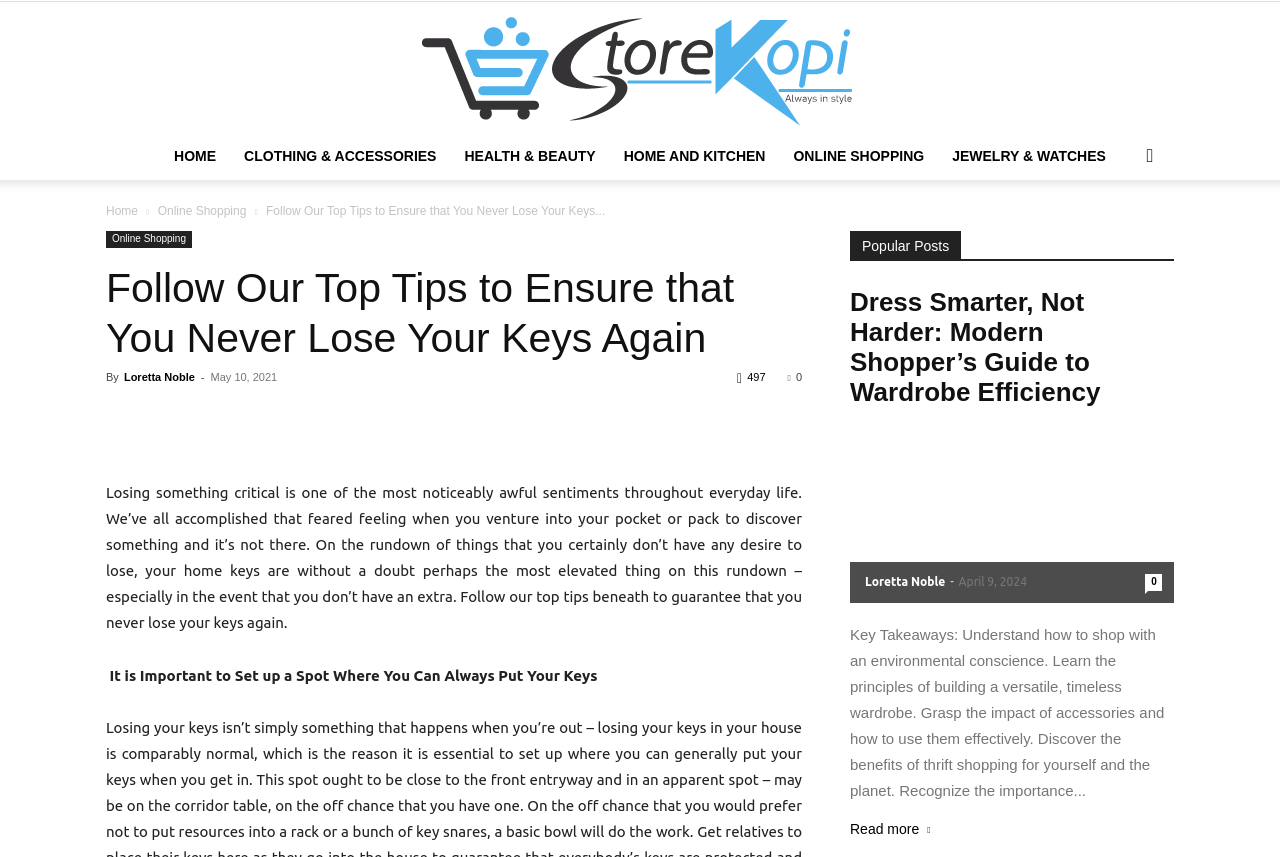Locate the bounding box coordinates of the area you need to click to fulfill this instruction: 'Click on Home'. The coordinates must be in the form of four float numbers ranging from 0 to 1: [left, top, right, bottom].

[0.083, 0.012, 0.108, 0.028]